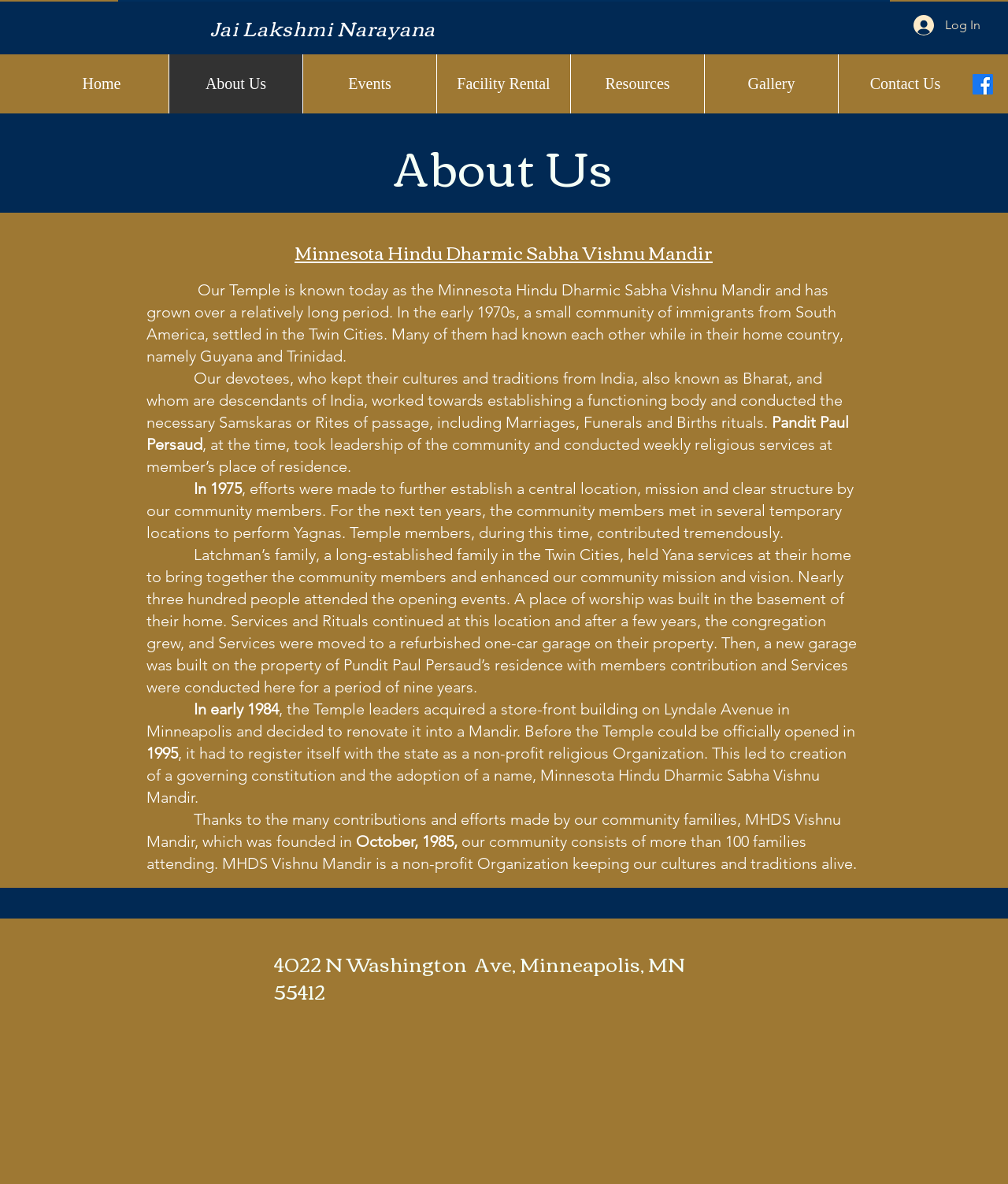Respond to the question below with a single word or phrase: Who led the community in the early 1970s?

Pandit Paul Persaud